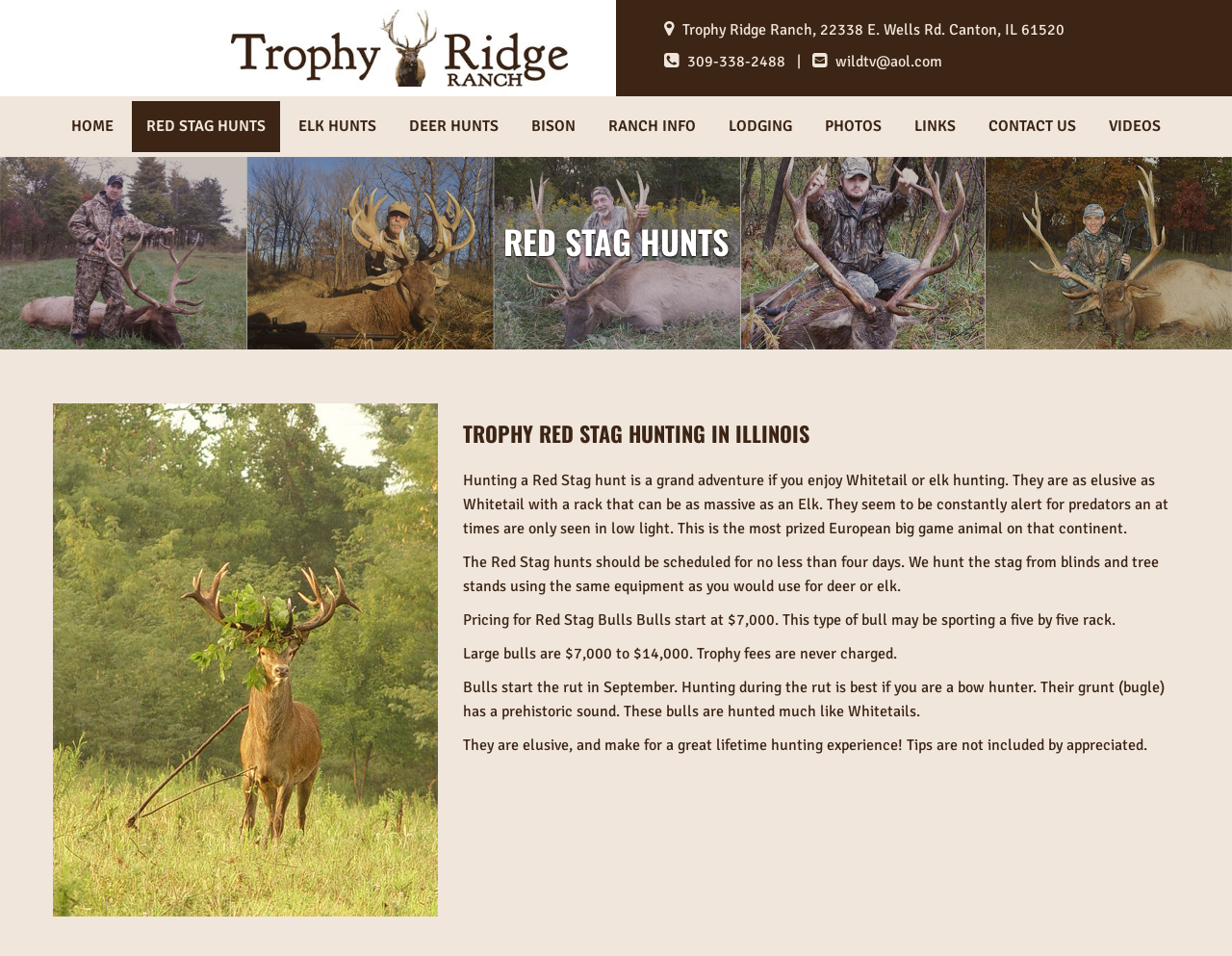What is the address of Trophy Ridge Ranch?
Please describe in detail the information shown in the image to answer the question.

I found the address by looking at the link element with the text 'Trophy Ridge Ranch, 22338 E. Wells Rd. Canton, IL 61520' which is located at the top of the webpage.